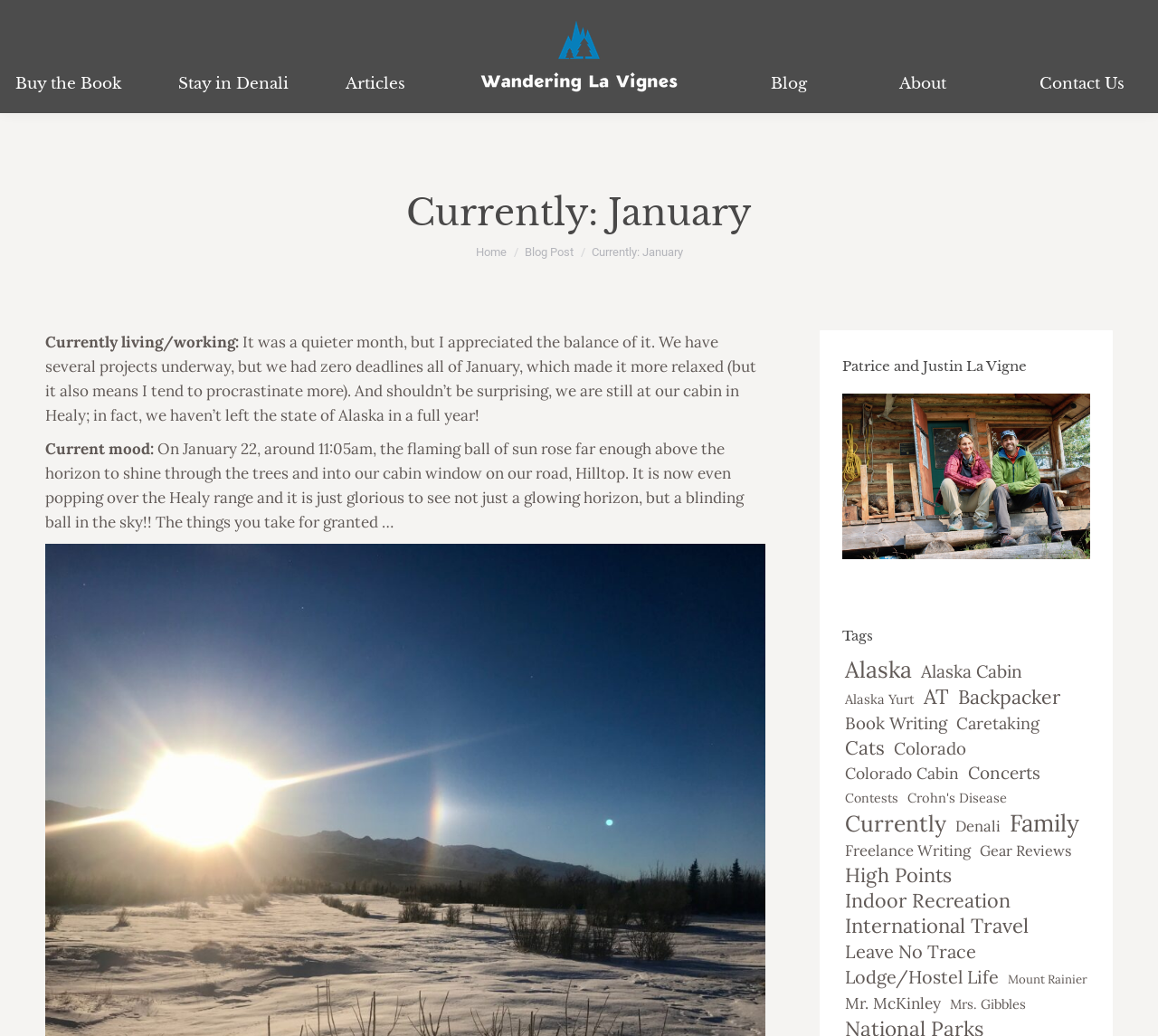What is the name of the blog?
Answer the question with detailed information derived from the image.

I determined the answer by looking at the top of the webpage, where I found a link with the text 'Wandering La Vignes'. This suggests that the blog is named 'Wandering La Vignes'.